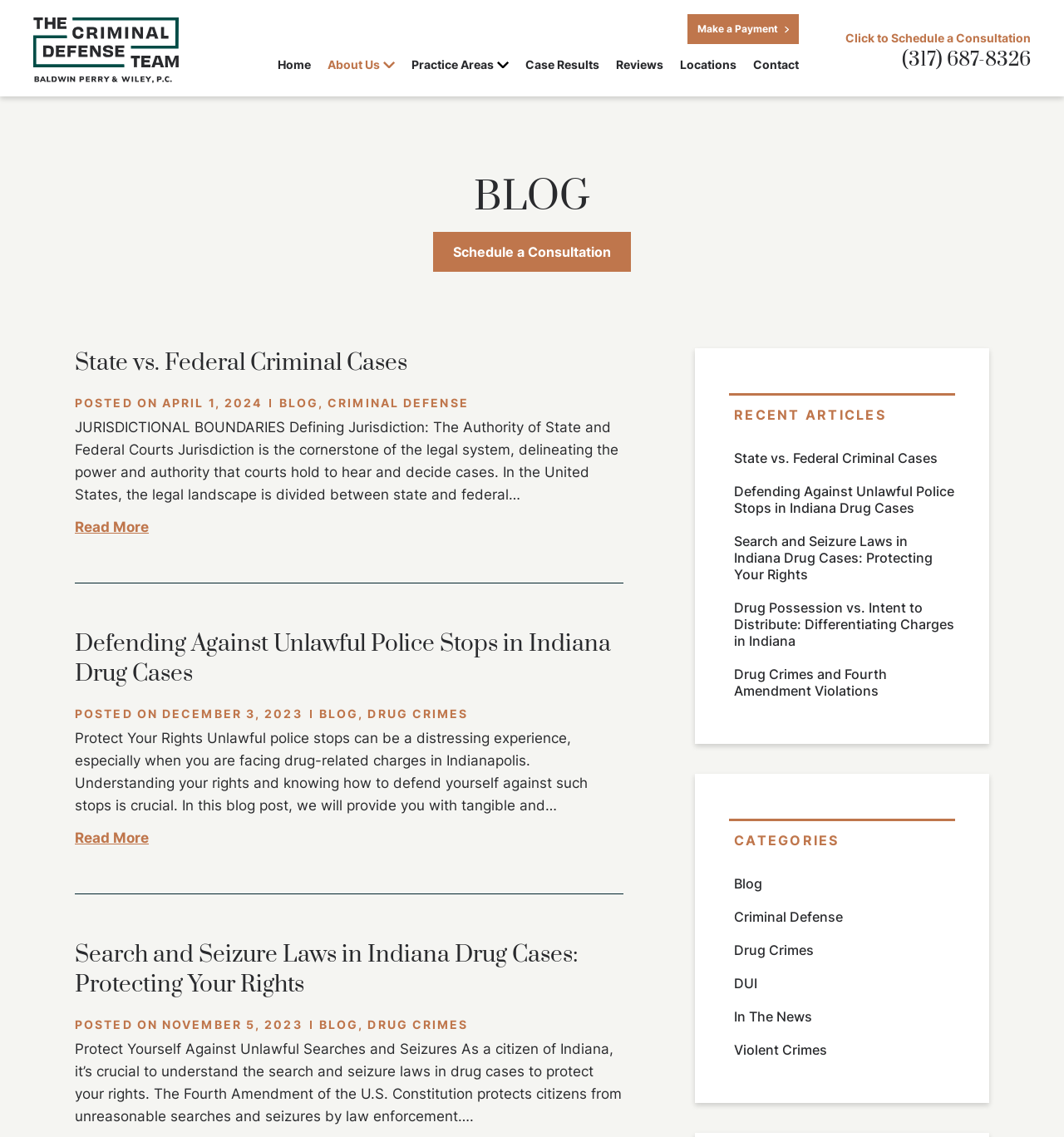Please mark the clickable region by giving the bounding box coordinates needed to complete this instruction: "Read more about State vs. Federal Criminal Cases".

[0.07, 0.454, 0.14, 0.474]